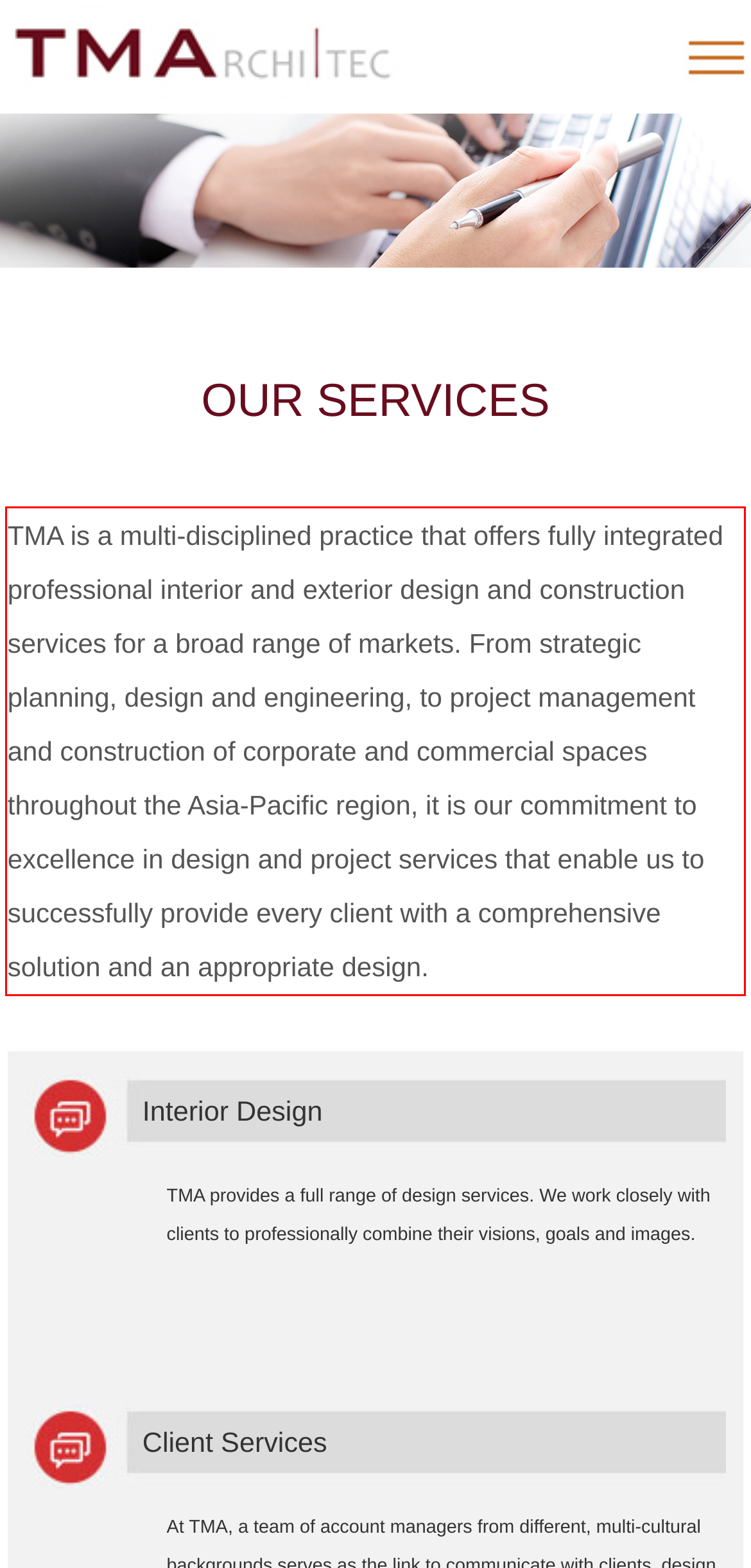Locate the red bounding box in the provided webpage screenshot and use OCR to determine the text content inside it.

TMA is a multi-disciplined practice that offers fully integrated professional interior and exterior design and construction services for a broad range of markets. From strategic planning, design and engineering, to project management and construction of corporate and commercial spaces throughout the Asia-Pacific region, it is our commitment to excellence in design and project services that enable us to successfully provide every client with a comprehensive solution and an appropriate design.